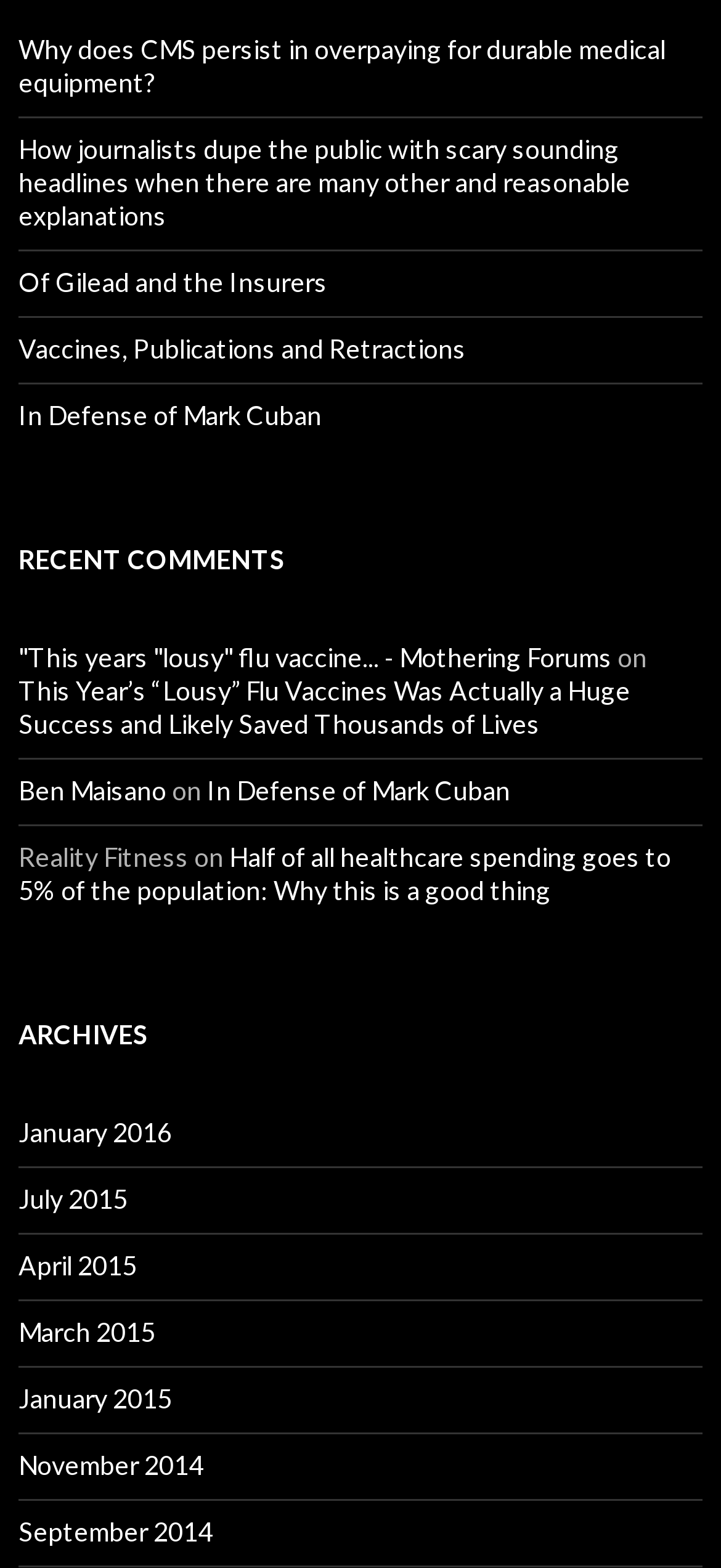Locate the bounding box coordinates for the element described below: "April 2015". The coordinates must be four float values between 0 and 1, formatted as [left, top, right, bottom].

[0.026, 0.797, 0.19, 0.817]